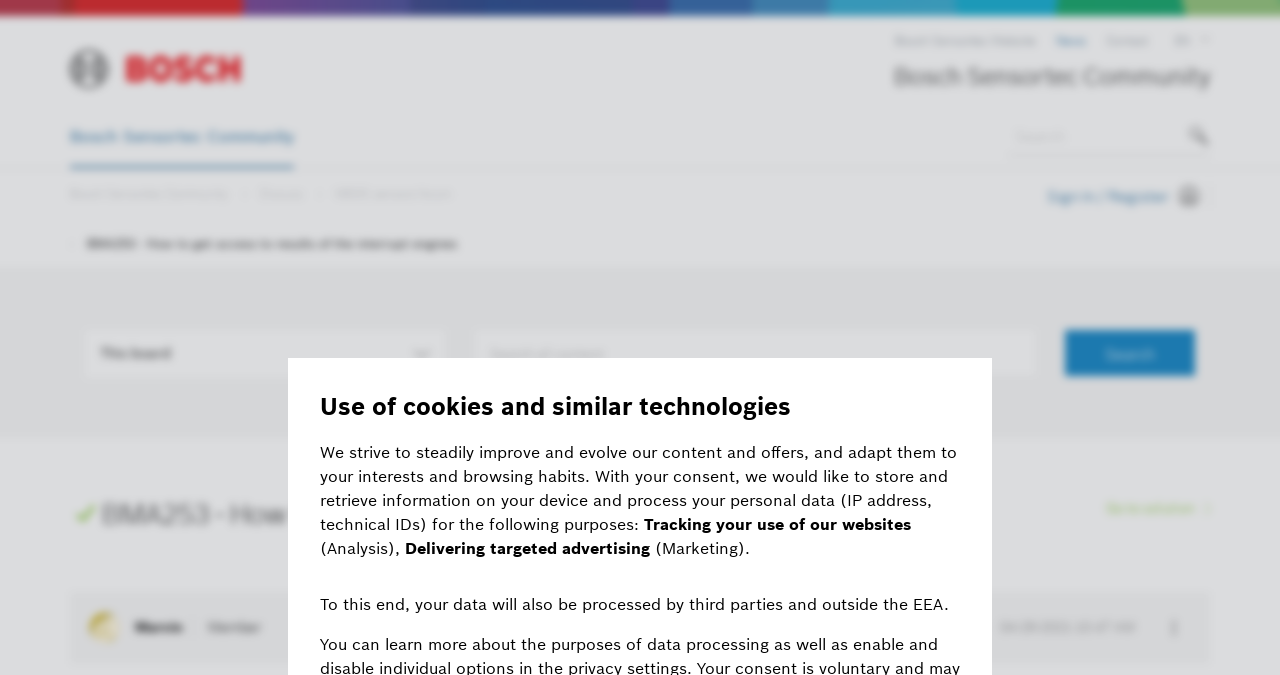Kindly provide the bounding box coordinates of the section you need to click on to fulfill the given instruction: "Click on the 'Health Life Service' link".

None